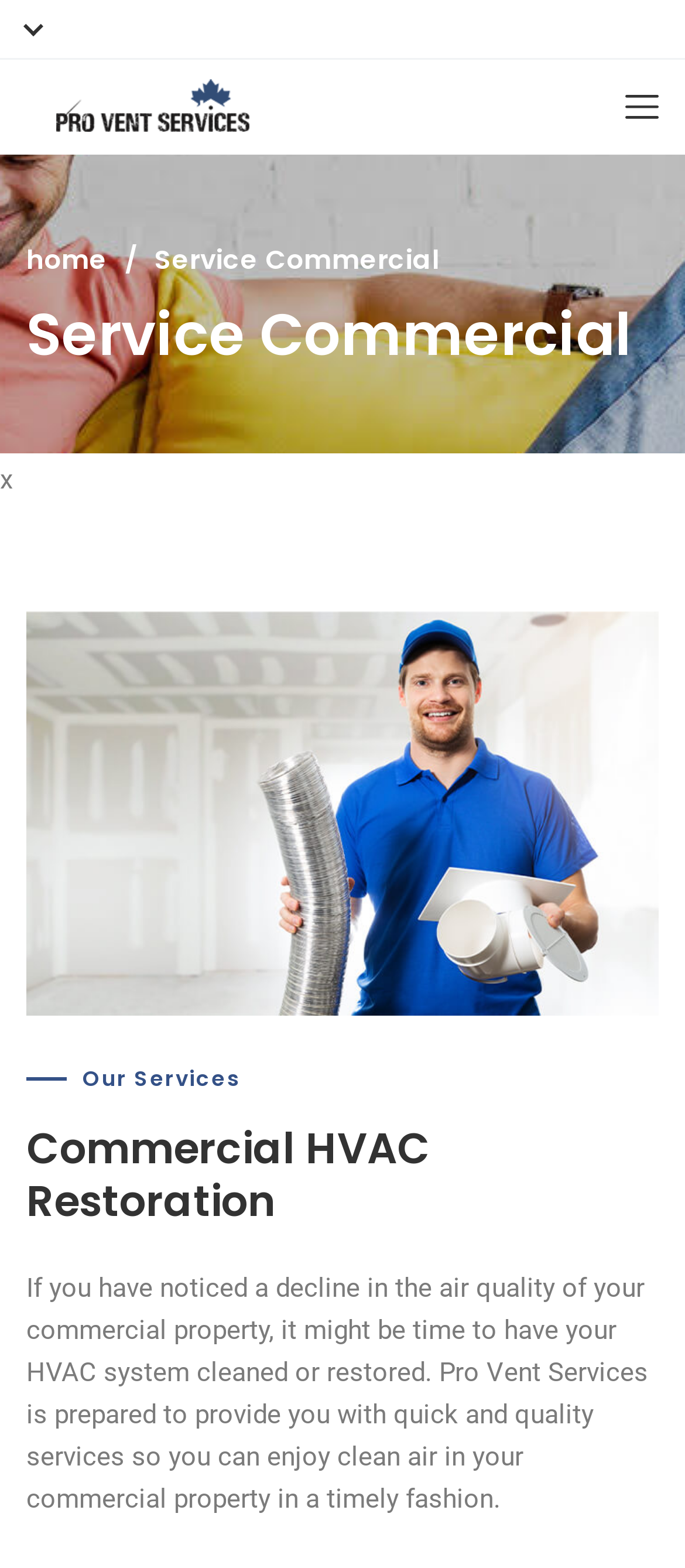Refer to the element description home and identify the corresponding bounding box in the screenshot. Format the coordinates as (top-left x, top-left y, bottom-right x, bottom-right y) with values in the range of 0 to 1.

[0.038, 0.152, 0.156, 0.179]